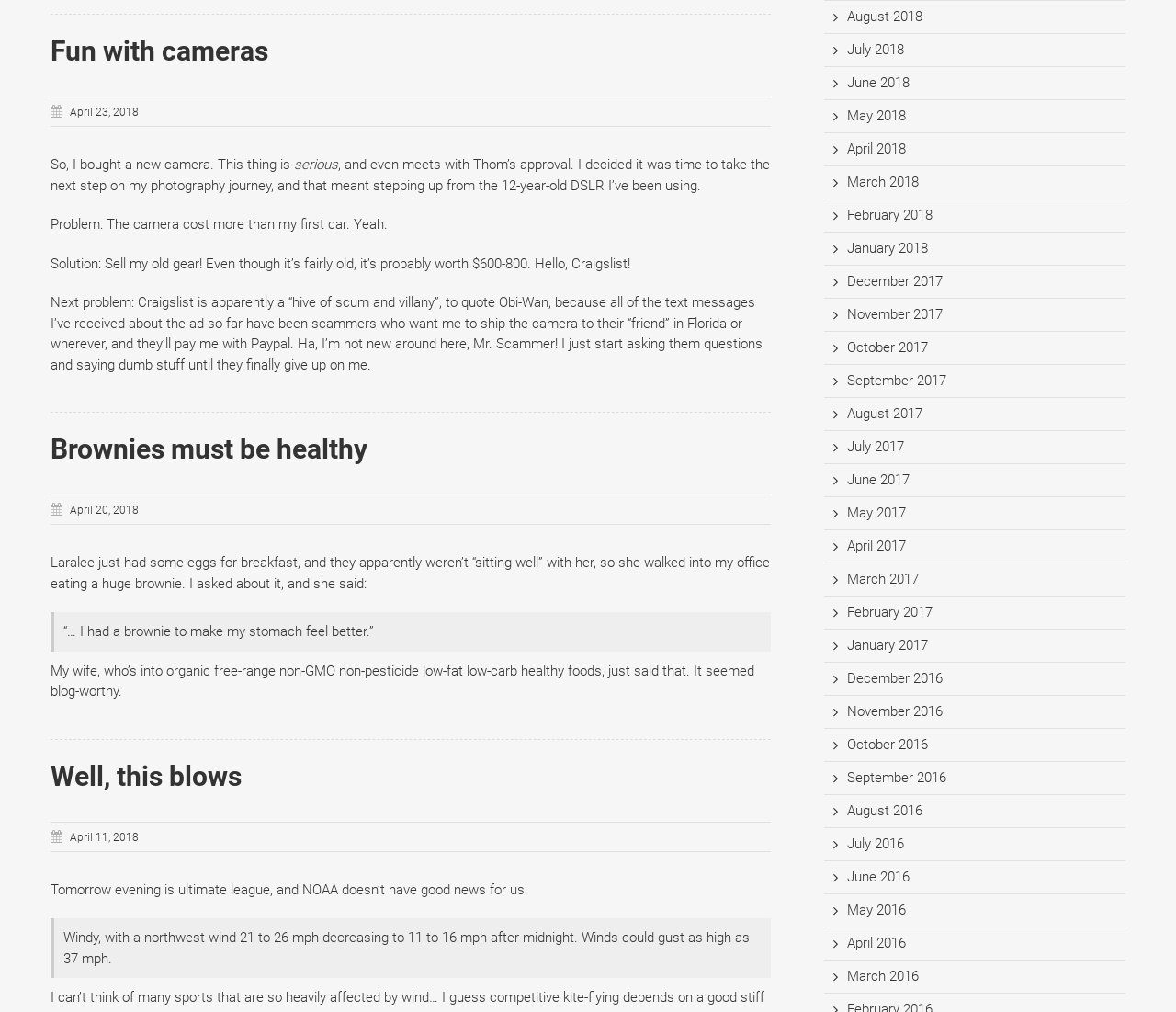How many months are listed in the archive?
Please provide a single word or phrase answer based on the image.

24